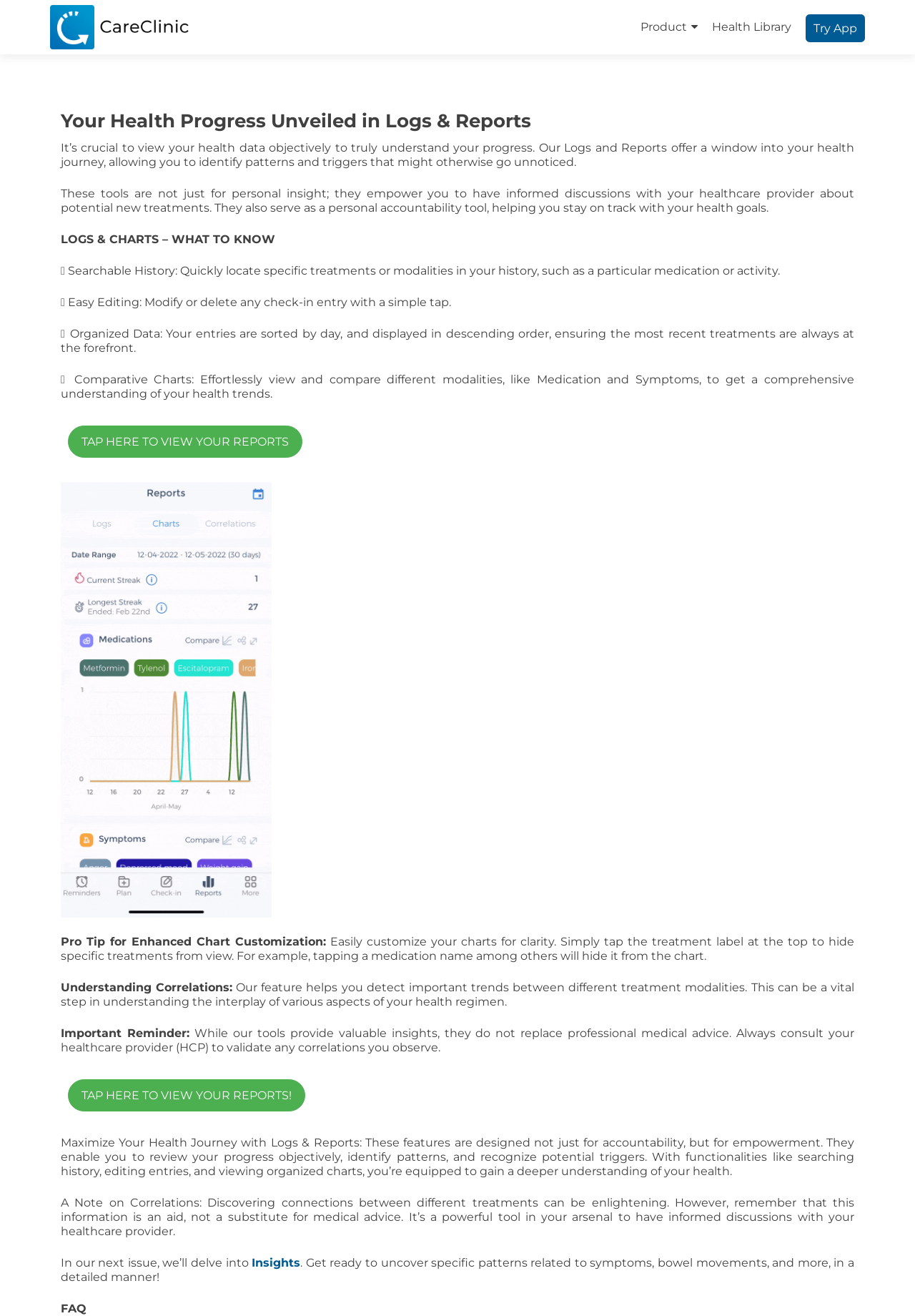Please examine the image and answer the question with a detailed explanation:
What is the purpose of Health Logs and Reports?

Based on the webpage content, Health Logs and Reports are designed to help users track their health progress, identify patterns and triggers, and have informed discussions with their healthcare providers. This feature is meant to empower users to take control of their health journey.